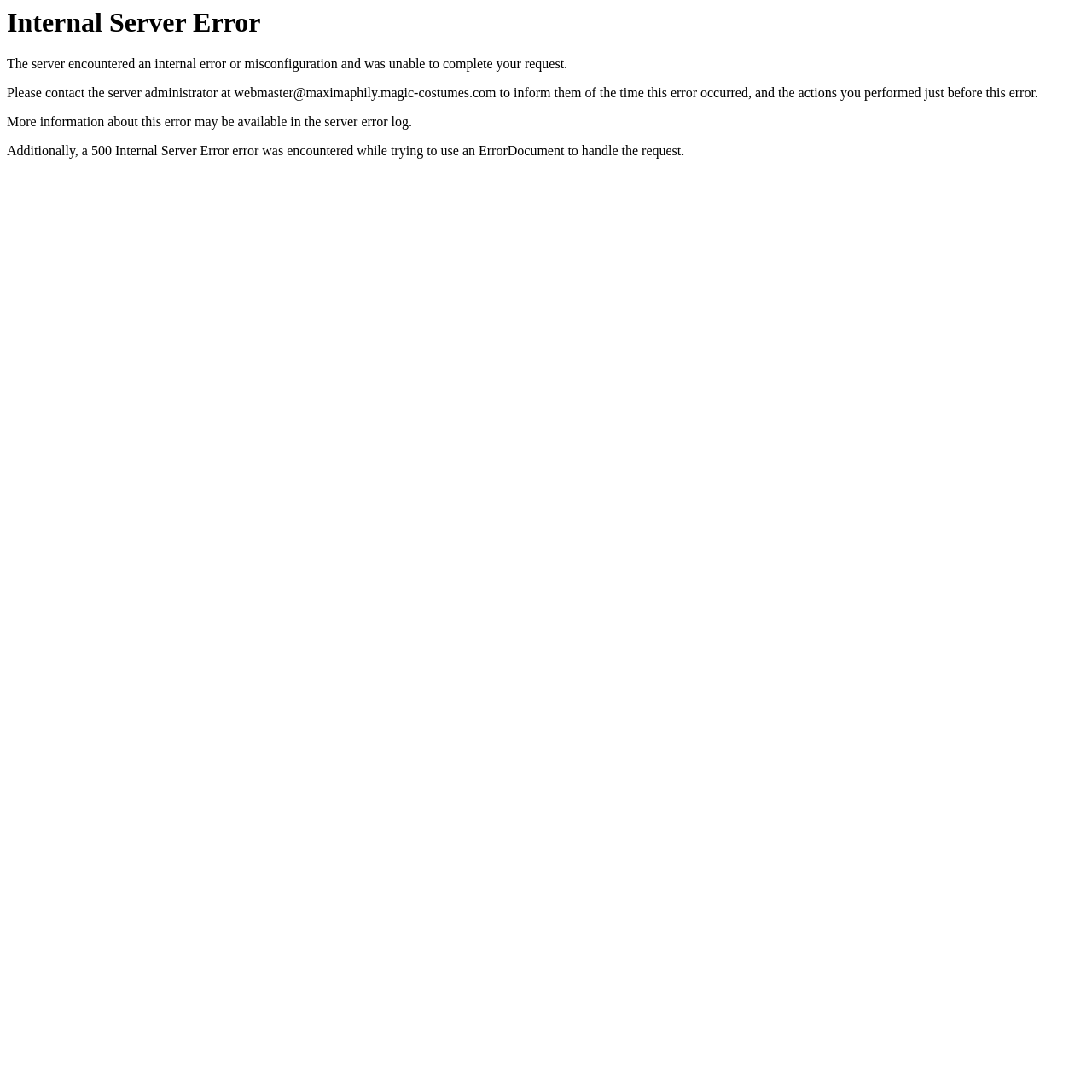Can you locate the main headline on this webpage and provide its text content?

Internal Server Error